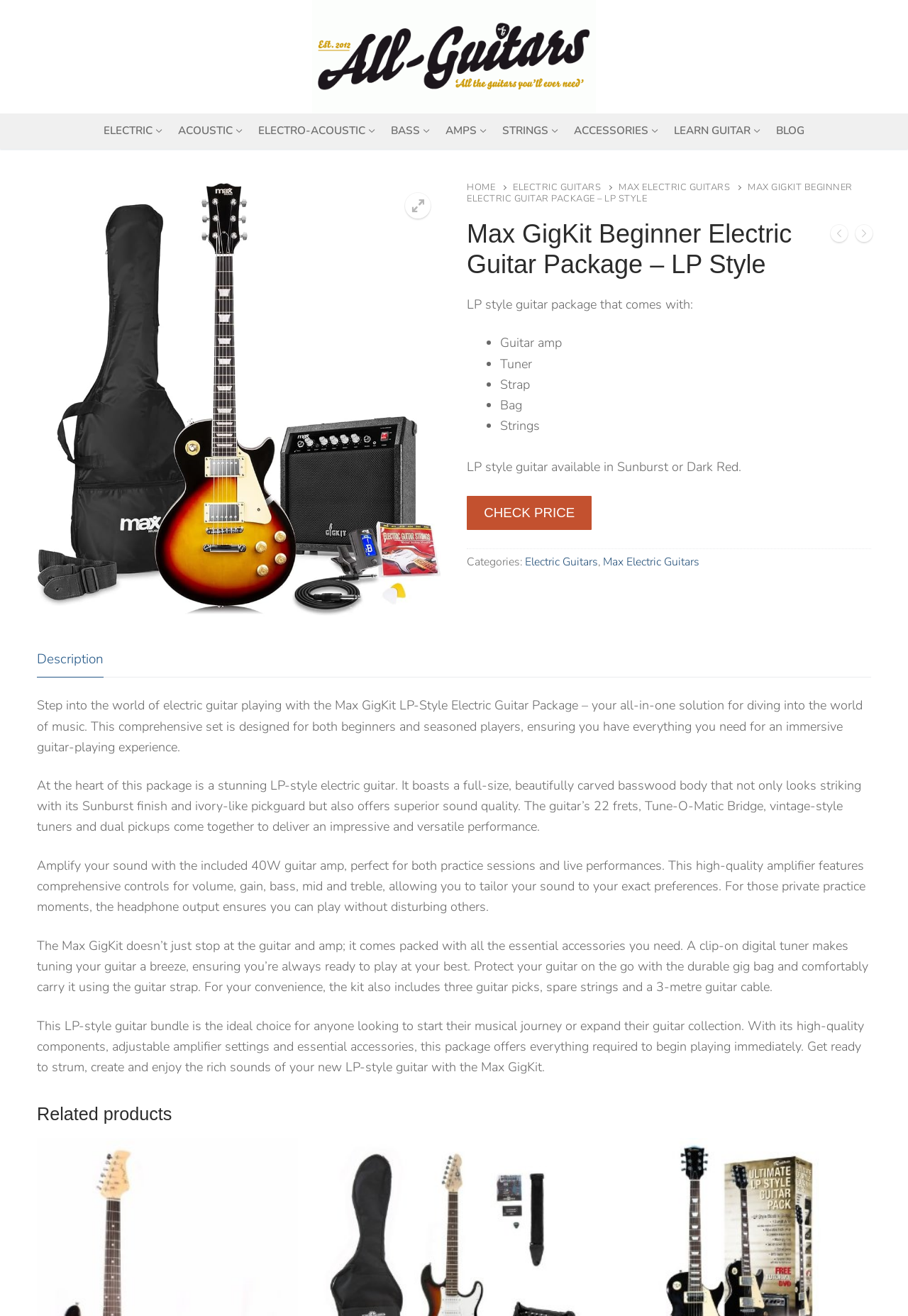Indicate the bounding box coordinates of the element that needs to be clicked to satisfy the following instruction: "Learn about Max GigKit Beginner Electric Guitar Package – LP Style". The coordinates should be four float numbers between 0 and 1, i.e., [left, top, right, bottom].

[0.514, 0.166, 0.905, 0.213]